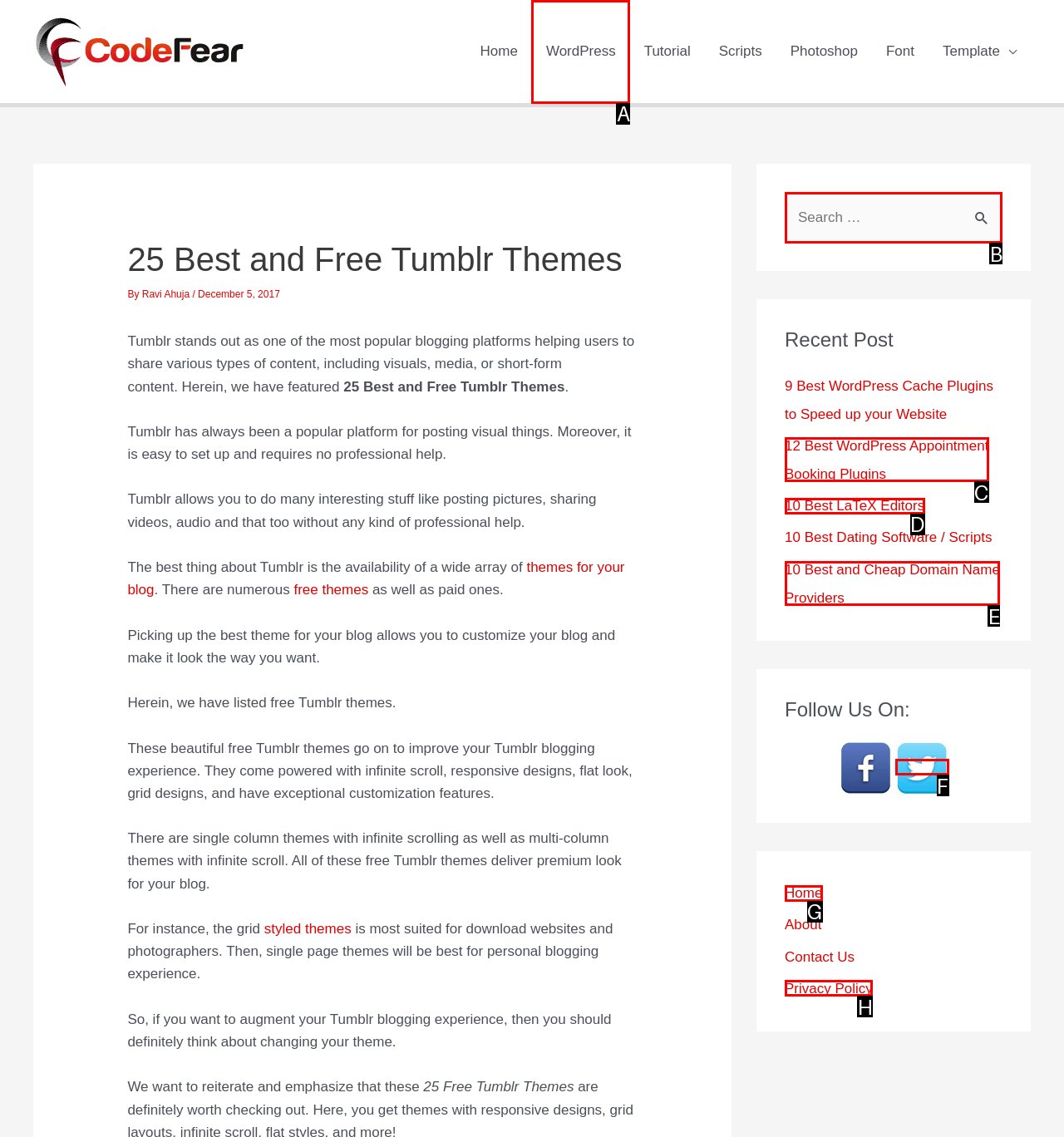For the instruction: Search for something, determine the appropriate UI element to click from the given options. Respond with the letter corresponding to the correct choice.

B